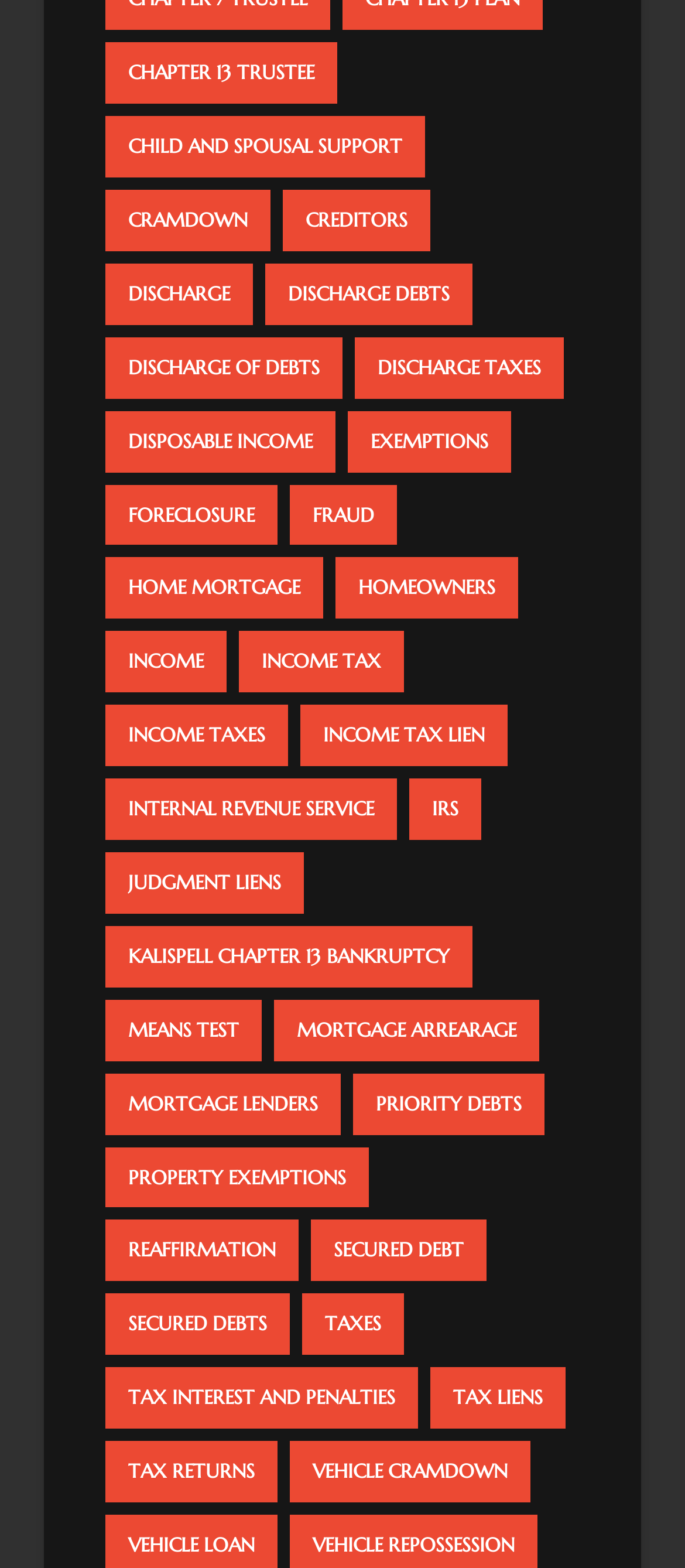Please identify the bounding box coordinates of the clickable element to fulfill the following instruction: "Explore Kalispell Chapter 13 Bankruptcy". The coordinates should be four float numbers between 0 and 1, i.e., [left, top, right, bottom].

[0.154, 0.59, 0.69, 0.63]